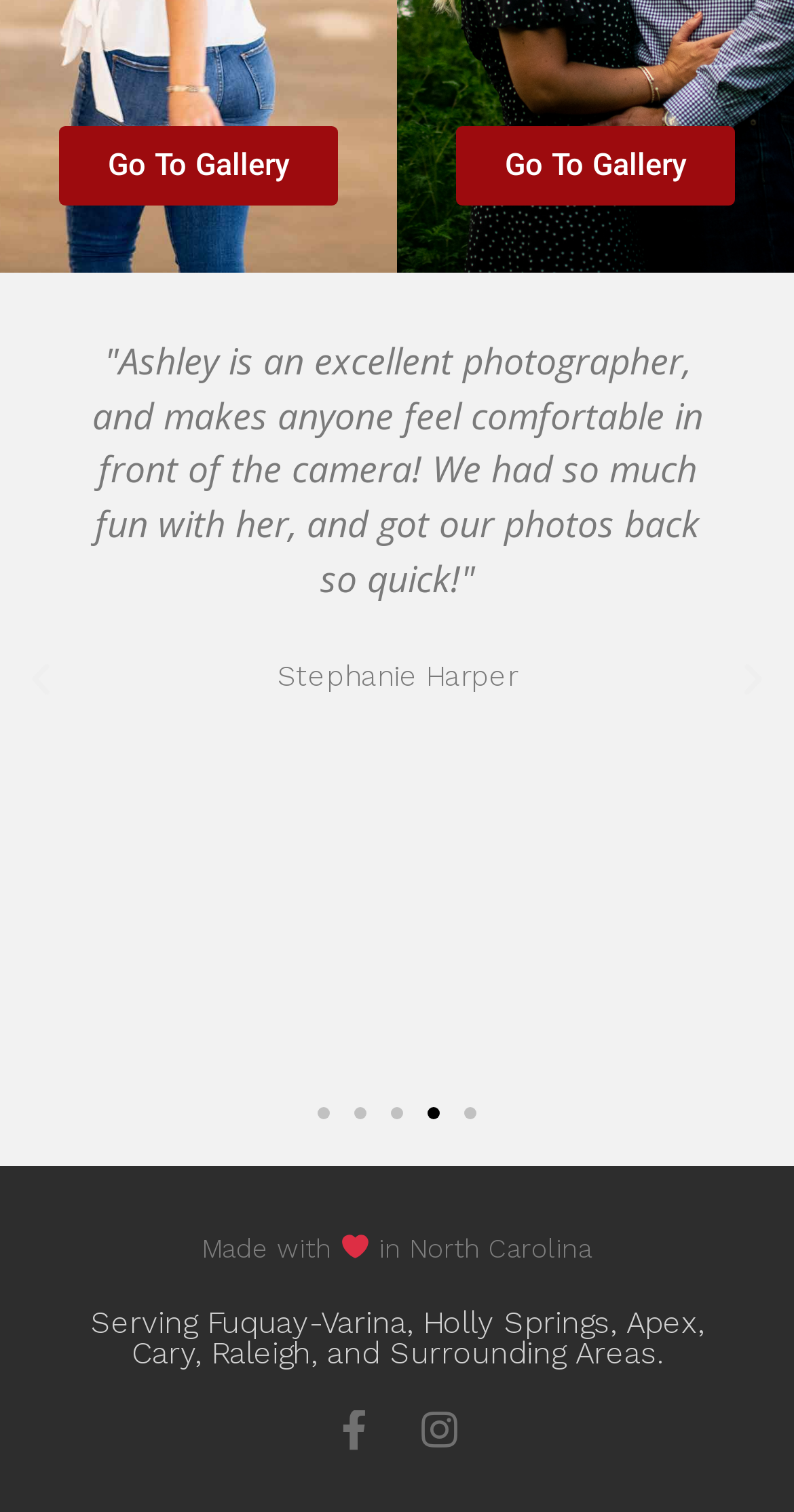Please identify the bounding box coordinates for the region that you need to click to follow this instruction: "Go to gallery".

[0.074, 0.083, 0.426, 0.136]